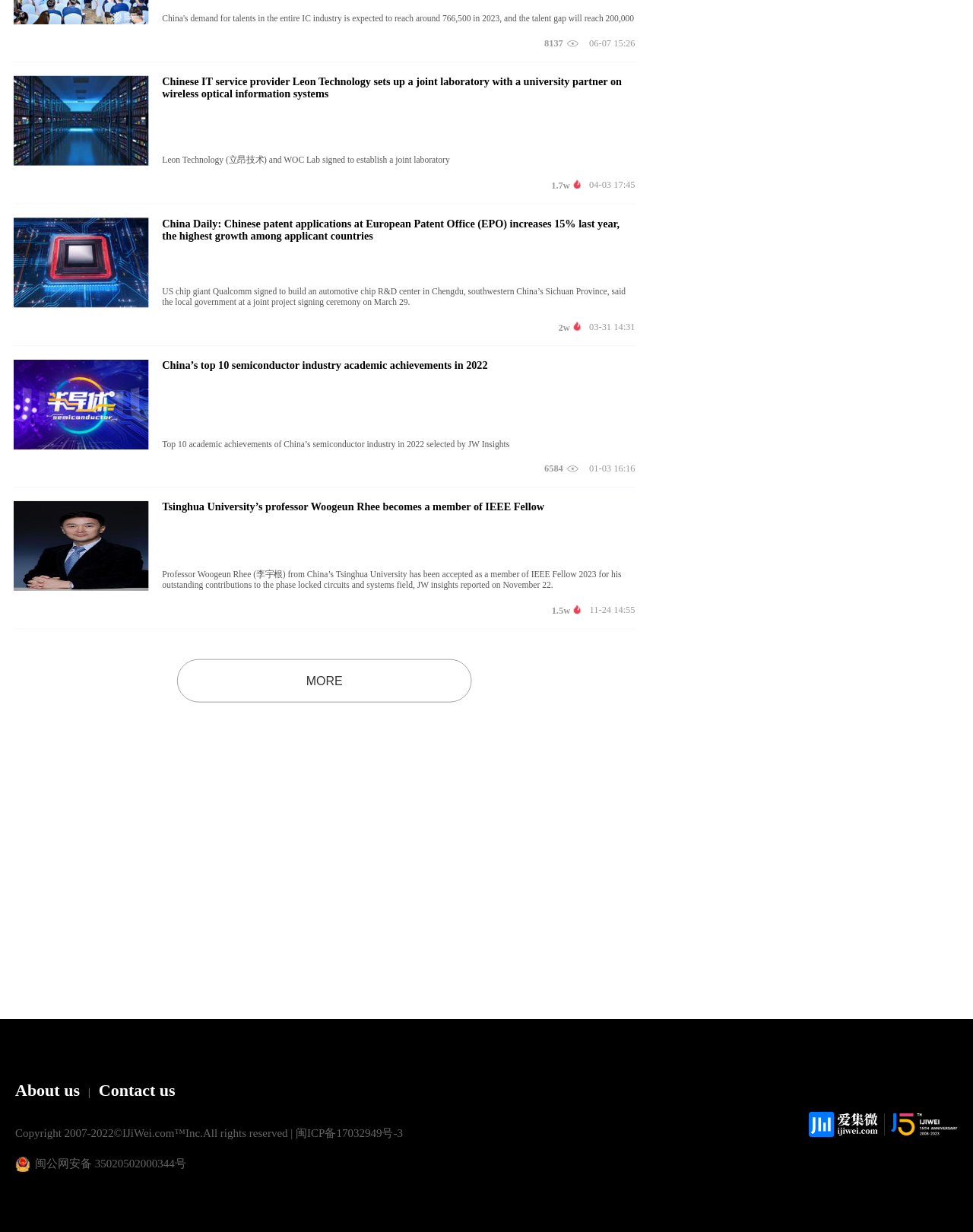Please give a one-word or short phrase response to the following question: 
What is the logo of the website?

ijiwei